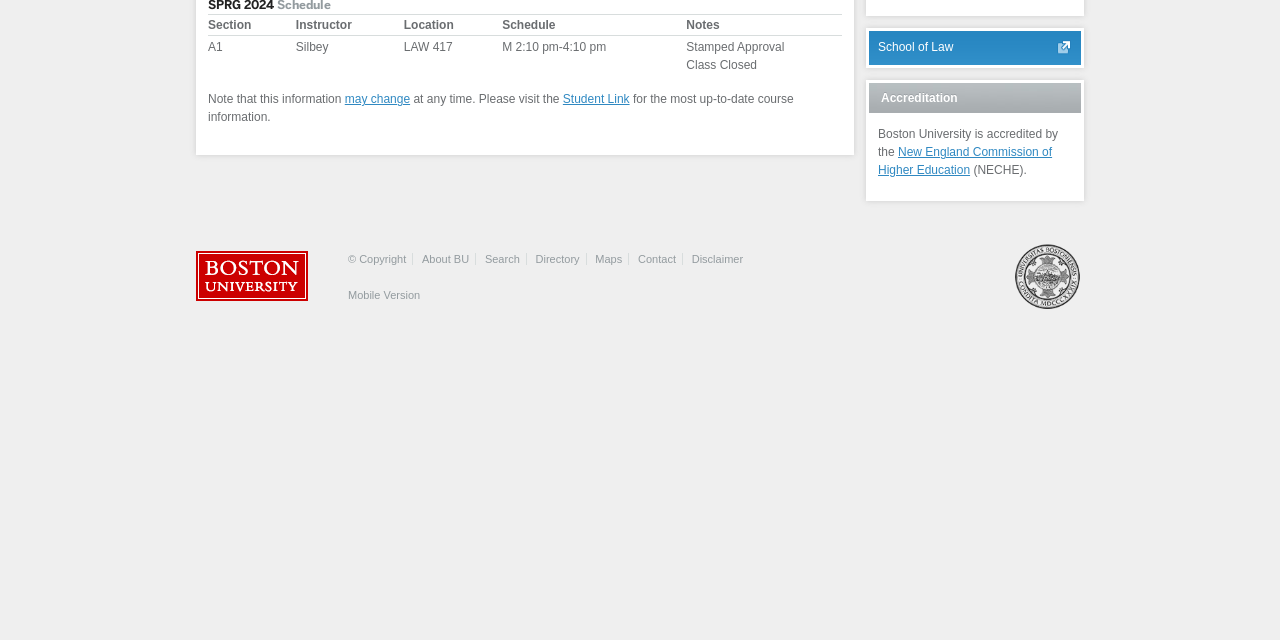Find the bounding box coordinates of the UI element according to this description: "© Copyright".

[0.272, 0.395, 0.317, 0.414]